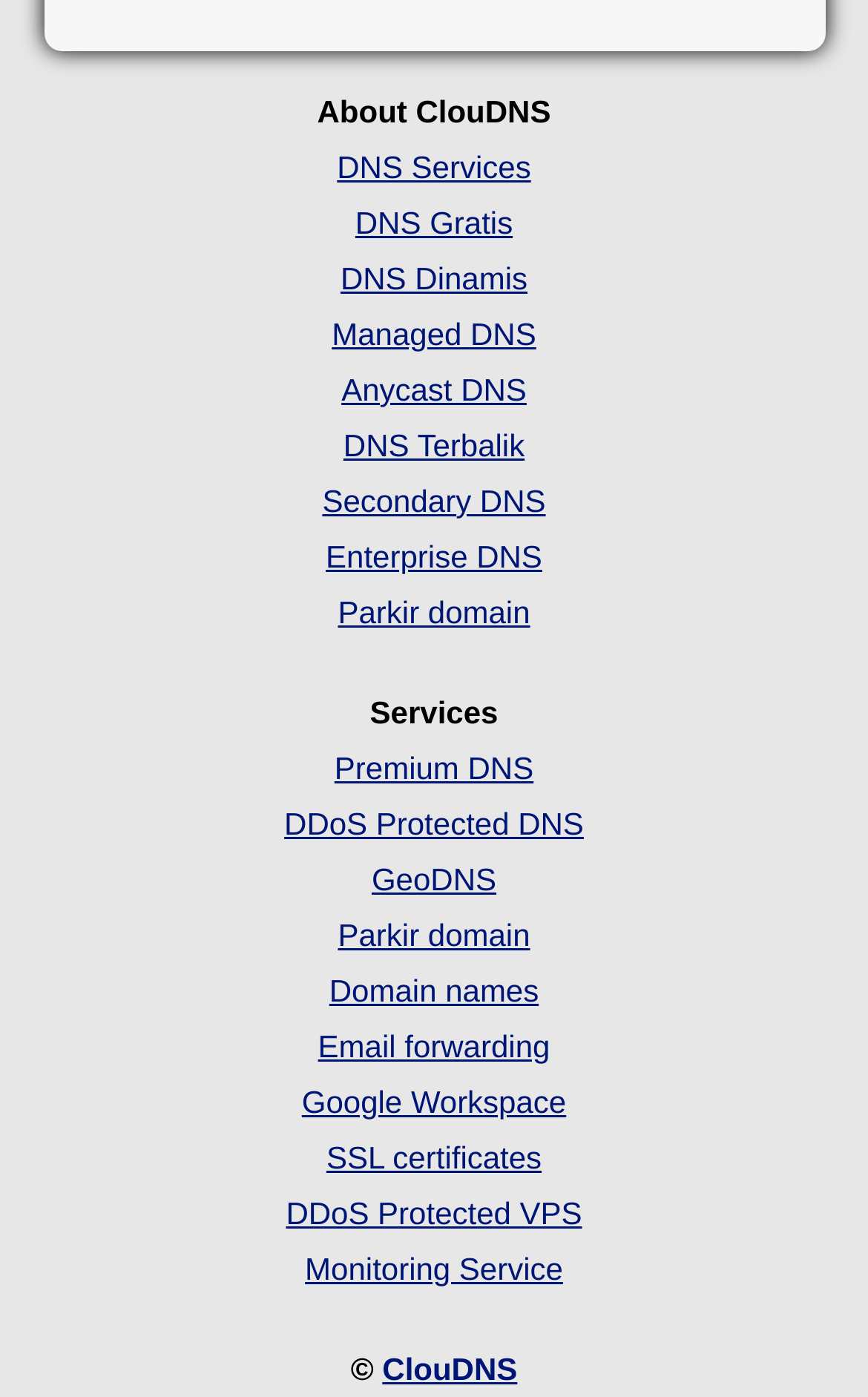By analyzing the image, answer the following question with a detailed response: How many DNS-related services are listed on the webpage?

I counted the number of link elements related to DNS services on the webpage. There are 13 link elements with DNS-related text, starting from 'DNS Services' and ending at 'DDoS Protected DNS'.